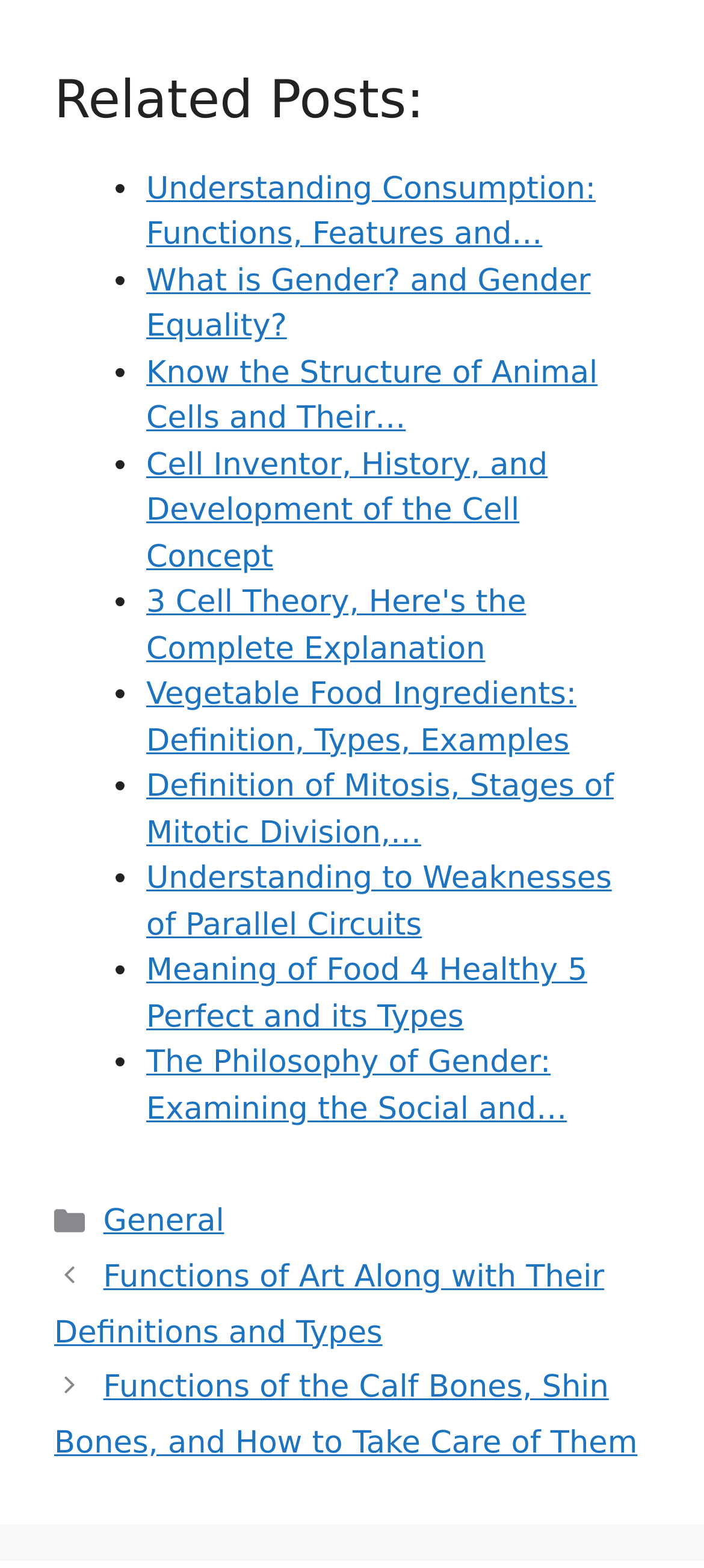Please find the bounding box coordinates of the element's region to be clicked to carry out this instruction: "Visit the author interviews page".

None